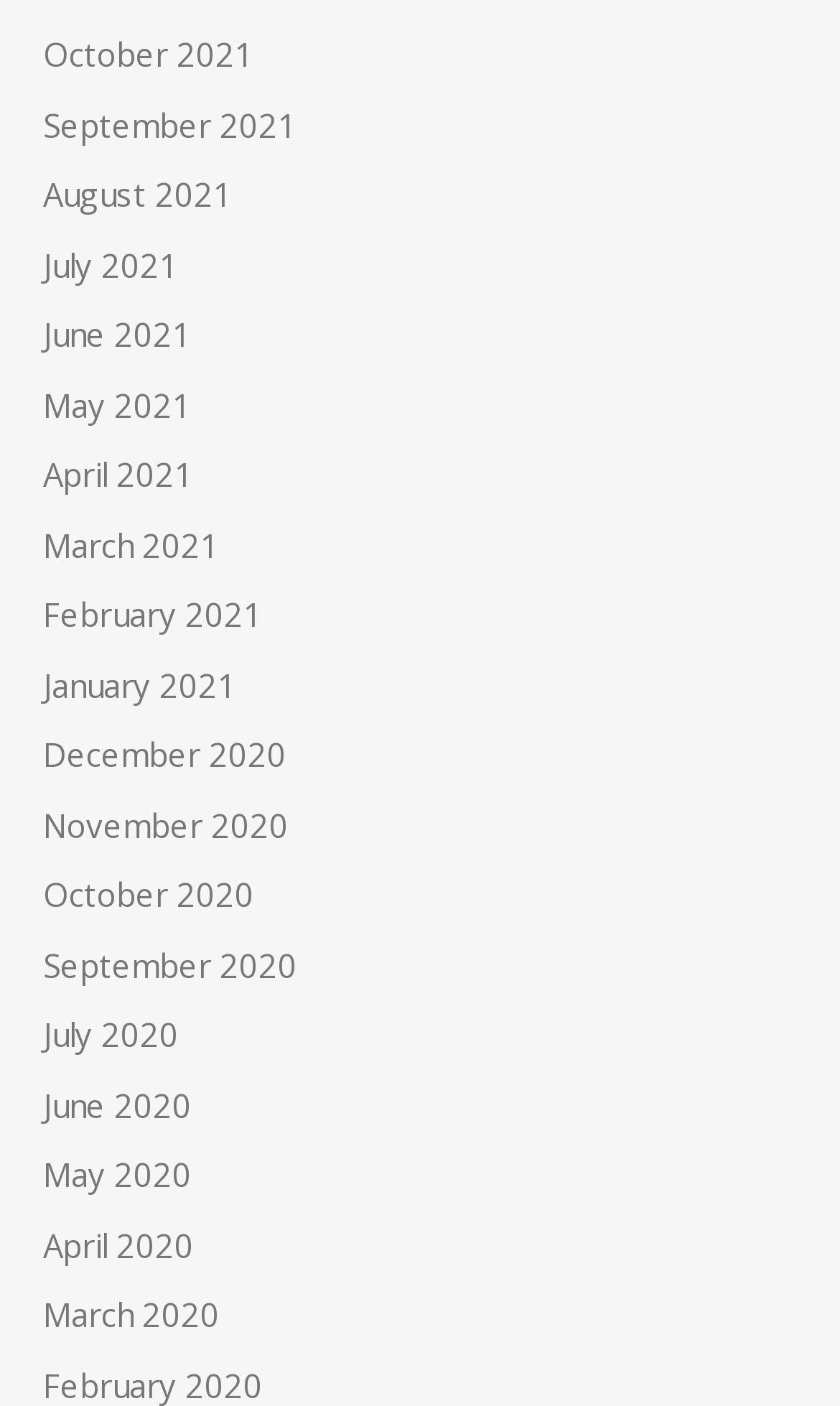Locate the UI element described by June 2020 in the provided webpage screenshot. Return the bounding box coordinates in the format (top-left x, top-left y, bottom-right x, bottom-right y), ensuring all values are between 0 and 1.

[0.051, 0.77, 0.228, 0.801]